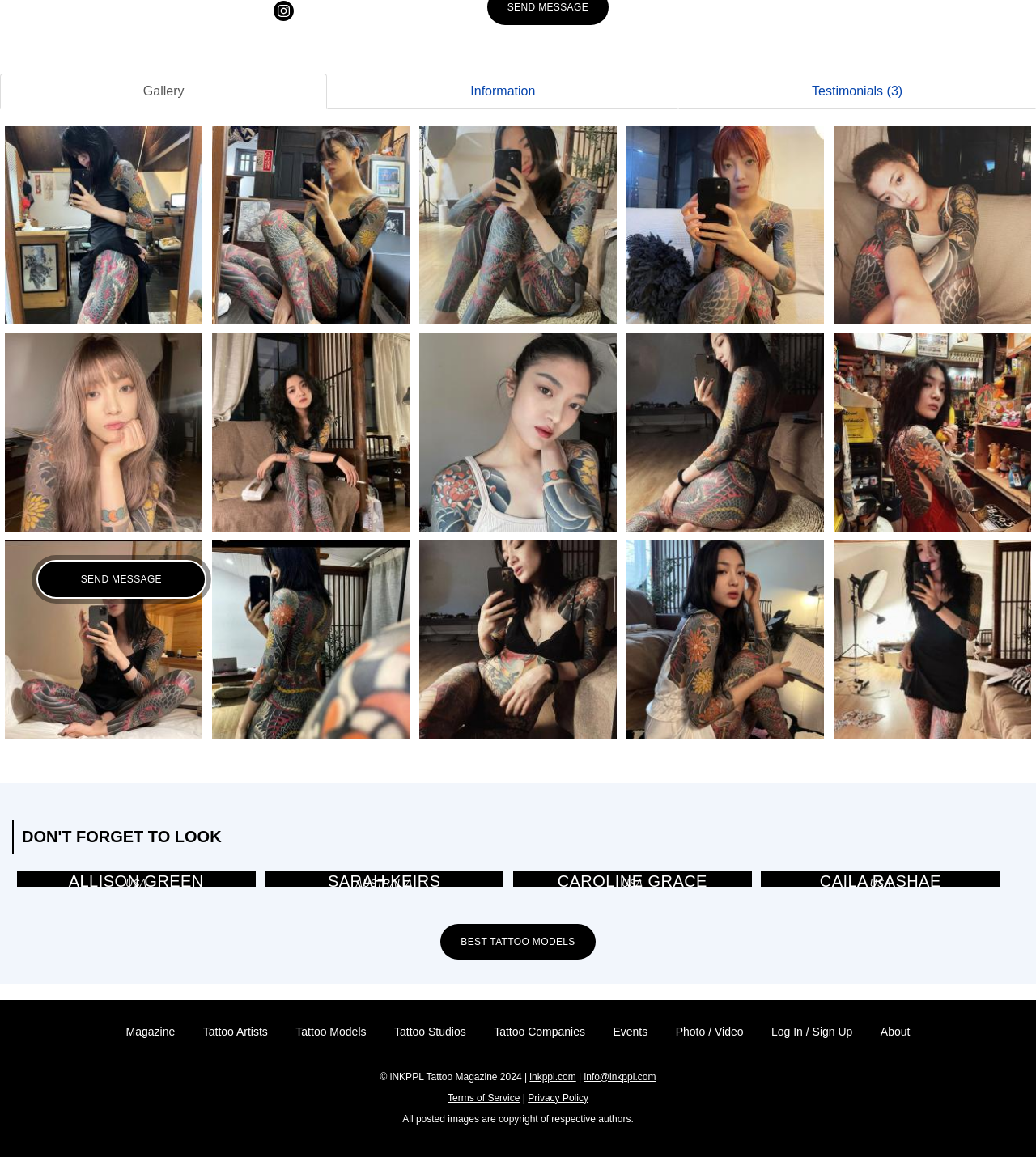Give the bounding box coordinates for the element described as: "Log in / Sign up".

[0.745, 0.886, 0.823, 0.897]